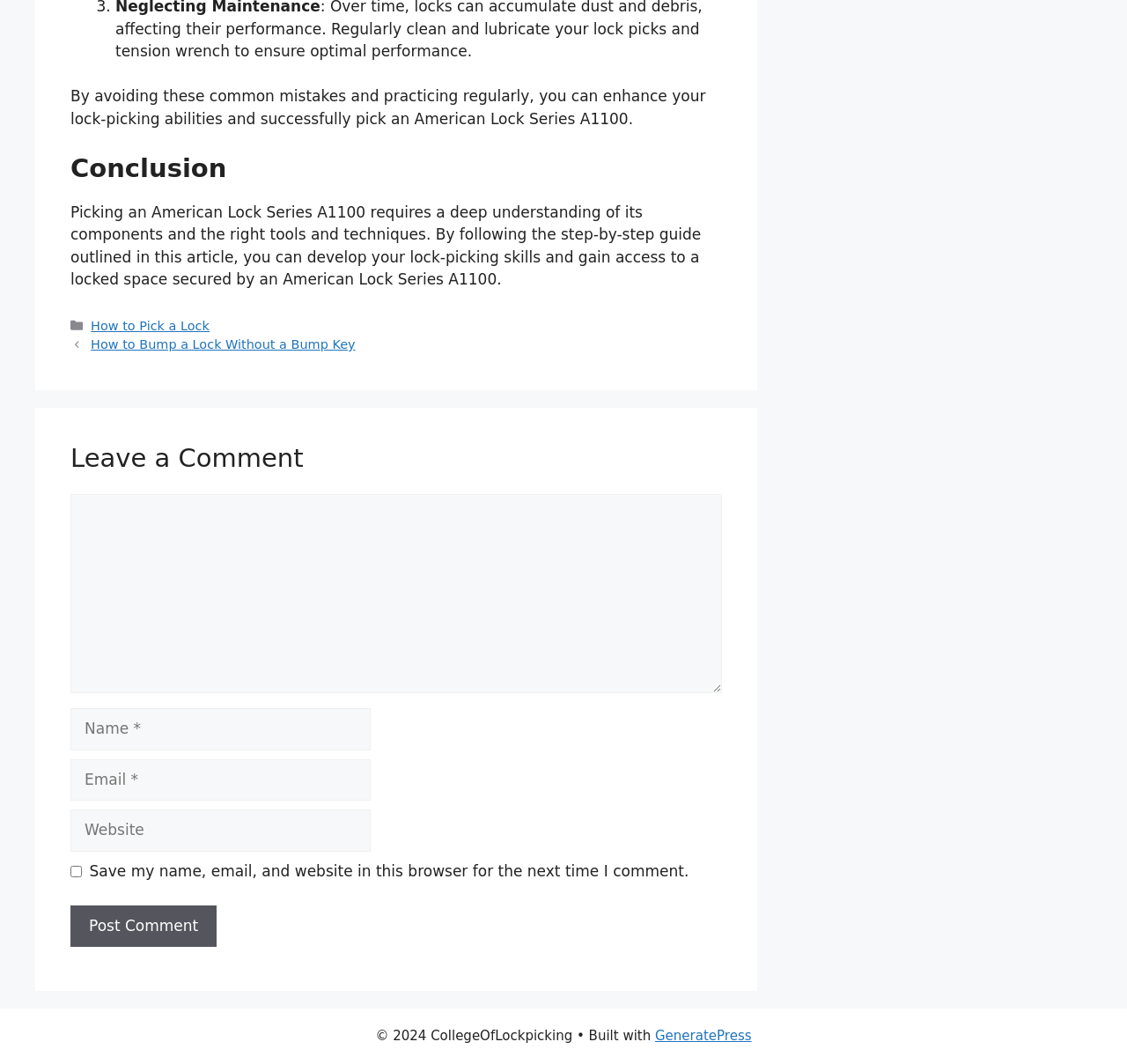Respond with a single word or phrase to the following question: What is the purpose of the comment section?

To leave a comment